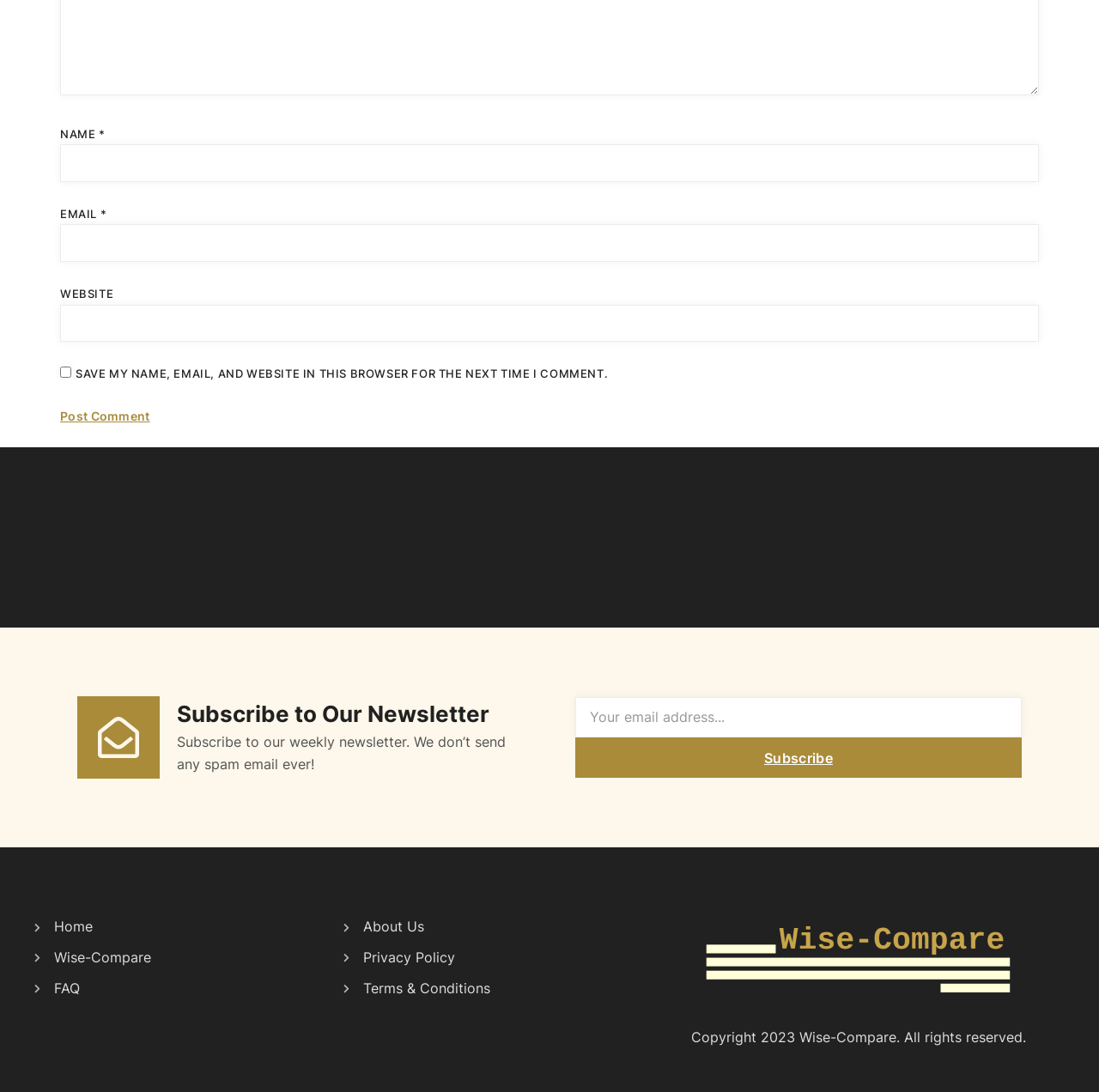Give the bounding box coordinates for this UI element: "parent_node: NAME * name="author"". The coordinates should be four float numbers between 0 and 1, arranged as [left, top, right, bottom].

[0.055, 0.132, 0.945, 0.167]